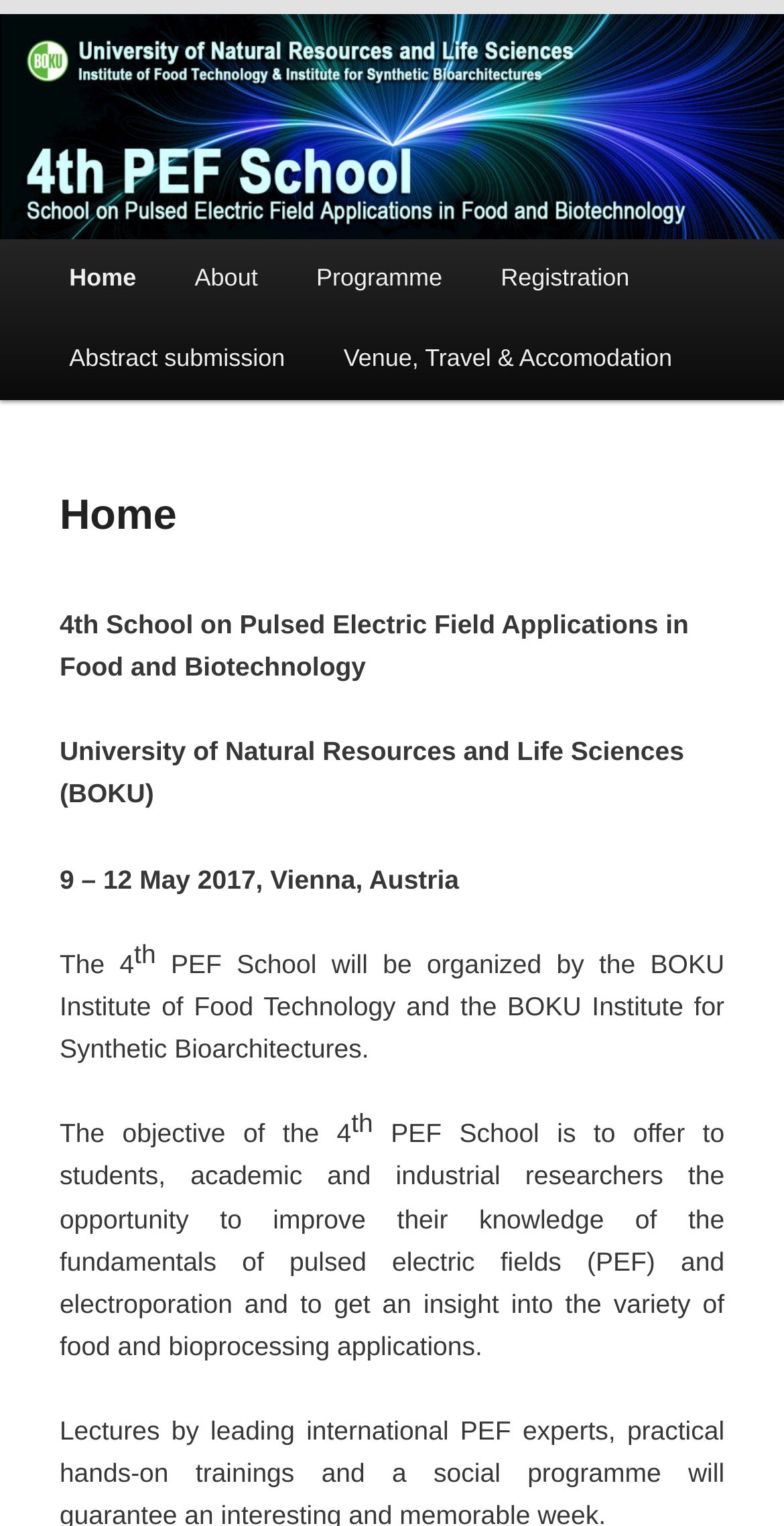What is the name of the school?
Provide a detailed and extensive answer to the question.

I determined the answer by looking at the heading 'PEF School Vienna 2017' and the link 'PEF School Vienna 2017' which suggests that the webpage is about a school called PEF School.